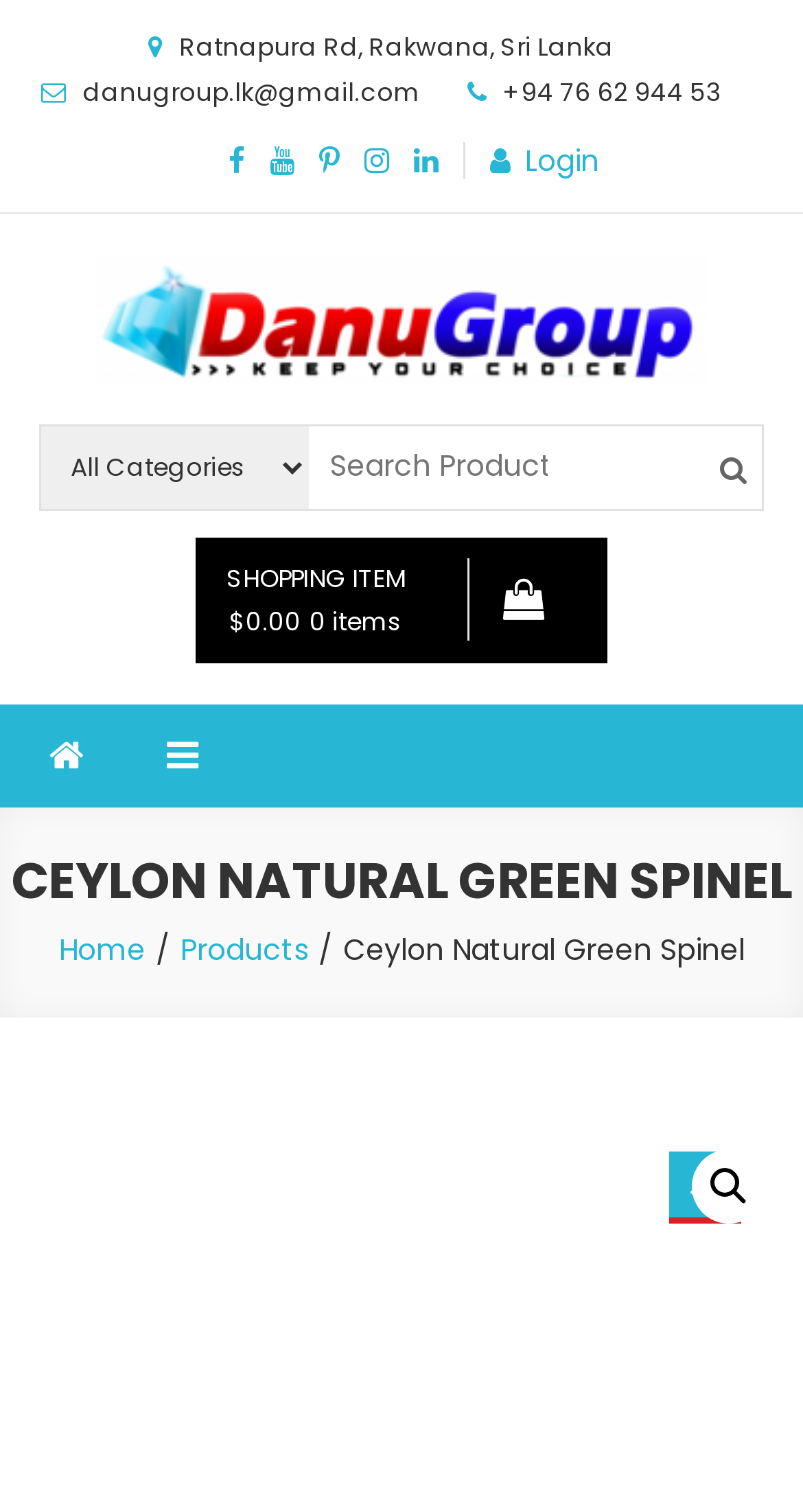Identify the bounding box for the element characterized by the following description: "parent_node: Danu Group".

[0.118, 0.357, 0.882, 0.384]